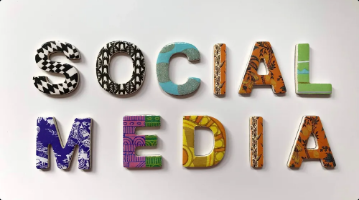What is the theme of the letters' designs?
Look at the image and respond to the question as thoroughly as possible.

The caption describes the letters as having an eclectic mix of styles, ranging from bold geometric designs to vibrant artistic motifs, which reflects the diverse and dynamic nature of social media.